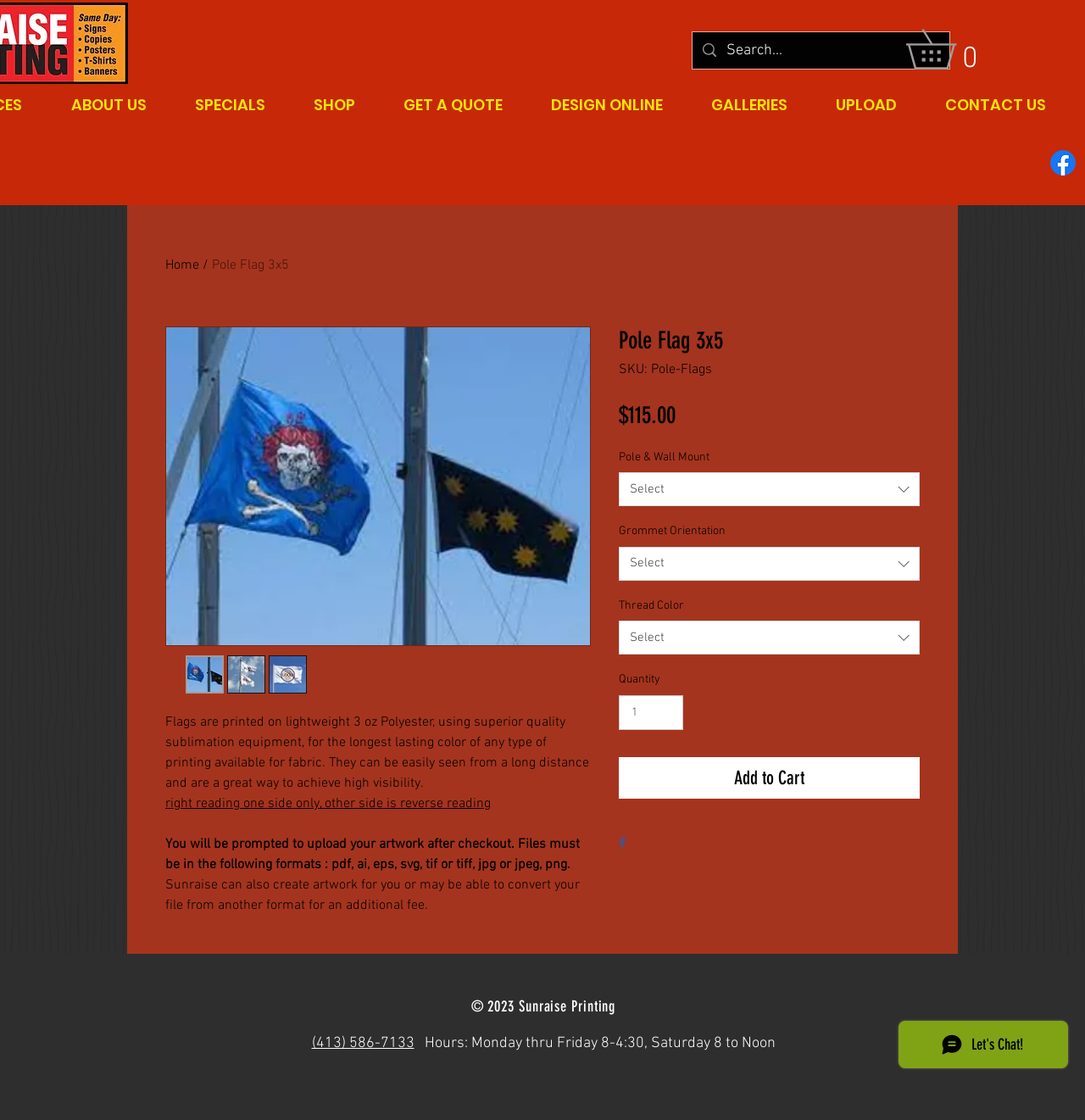Can you provide the bounding box coordinates for the element that should be clicked to implement the instruction: "Search for products"?

[0.638, 0.029, 0.875, 0.061]